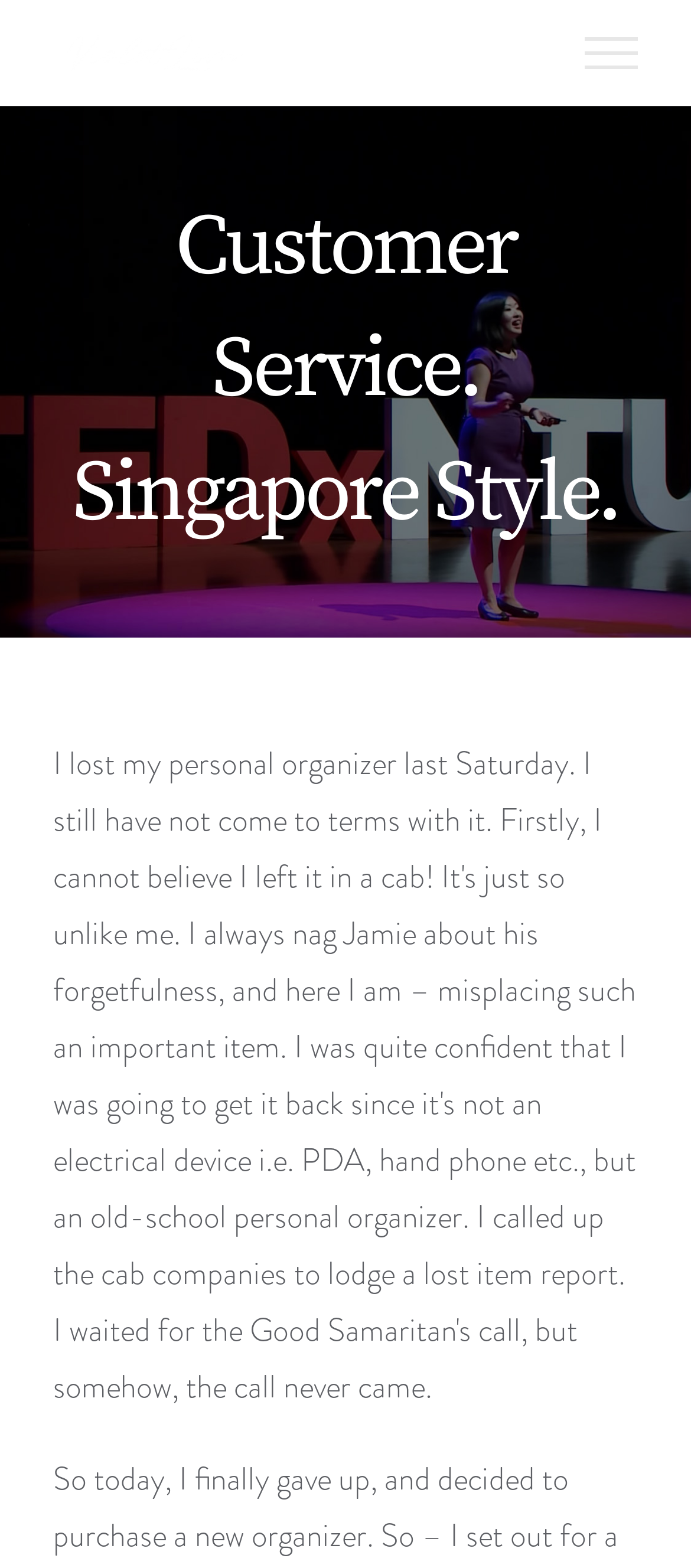Calculate the bounding box coordinates for the UI element based on the following description: "parent_node: Email* name="email" placeholder="Email*"". Ensure the coordinates are four float numbers between 0 and 1, i.e., [left, top, right, bottom].

None